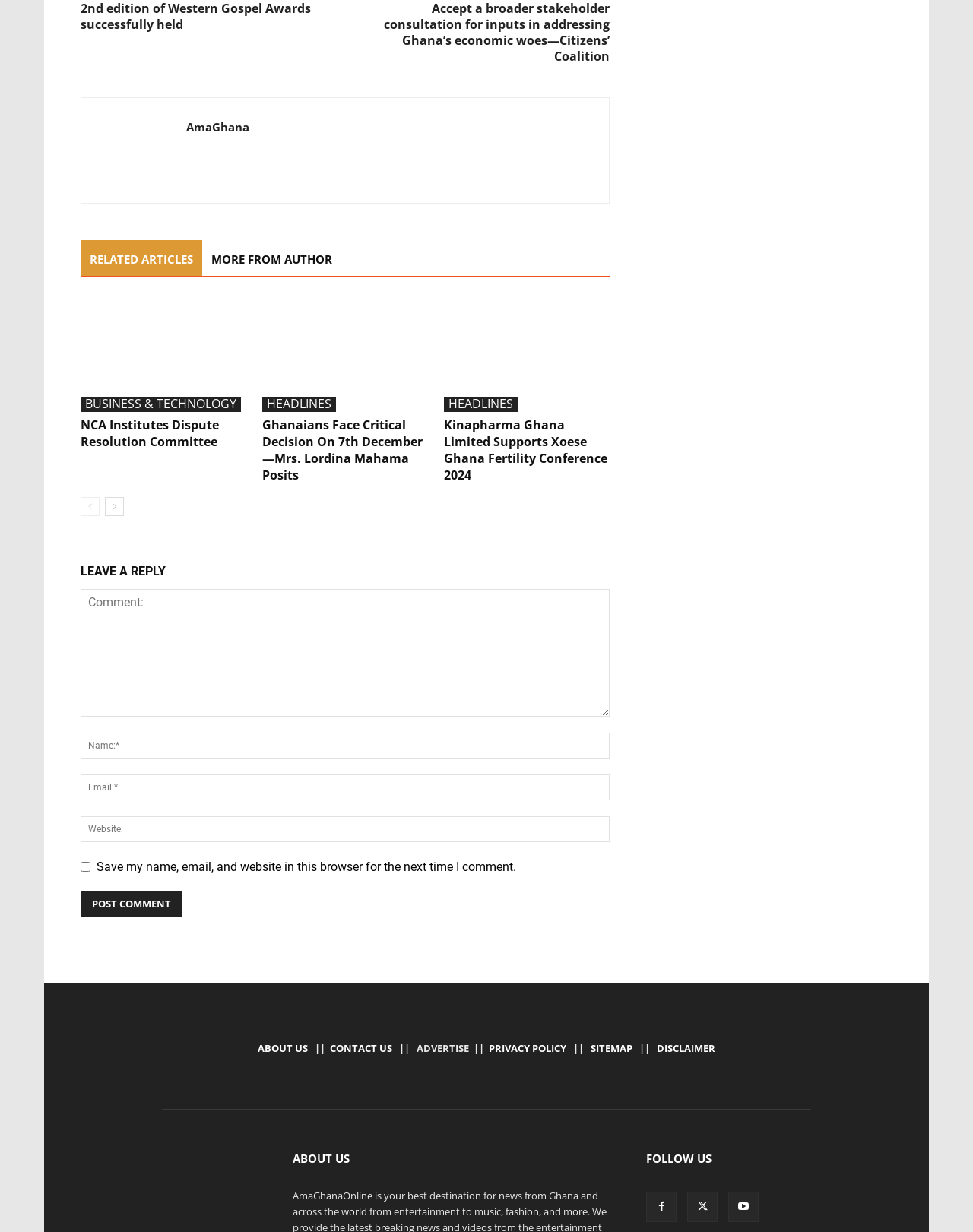Show me the bounding box coordinates of the clickable region to achieve the task as per the instruction: "Click on the 'Post Comment' button".

[0.083, 0.723, 0.188, 0.744]